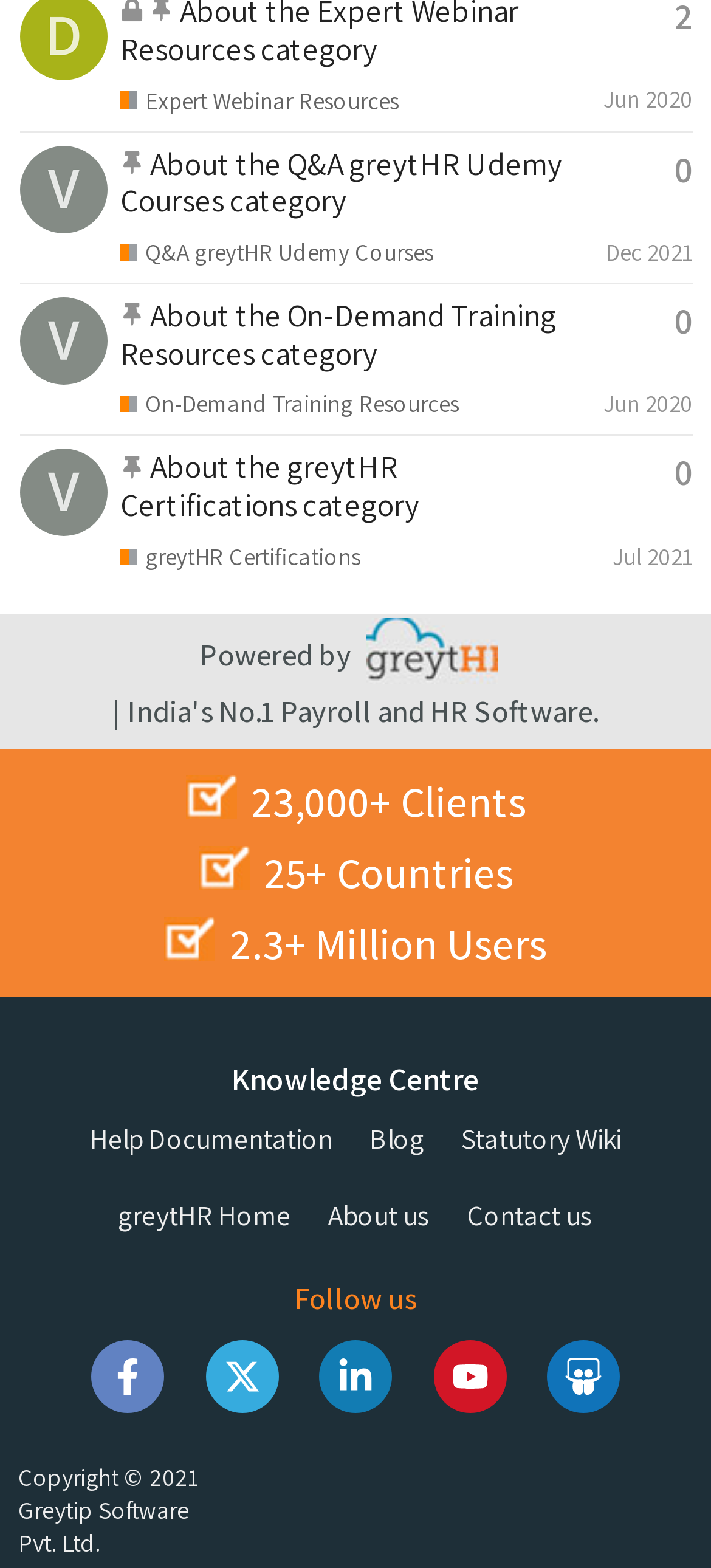Pinpoint the bounding box coordinates of the element that must be clicked to accomplish the following instruction: "Check replies in Q&A greytHR Udemy Courses". The coordinates should be in the format of four float numbers between 0 and 1, i.e., [left, top, right, bottom].

[0.949, 0.0, 0.974, 0.023]